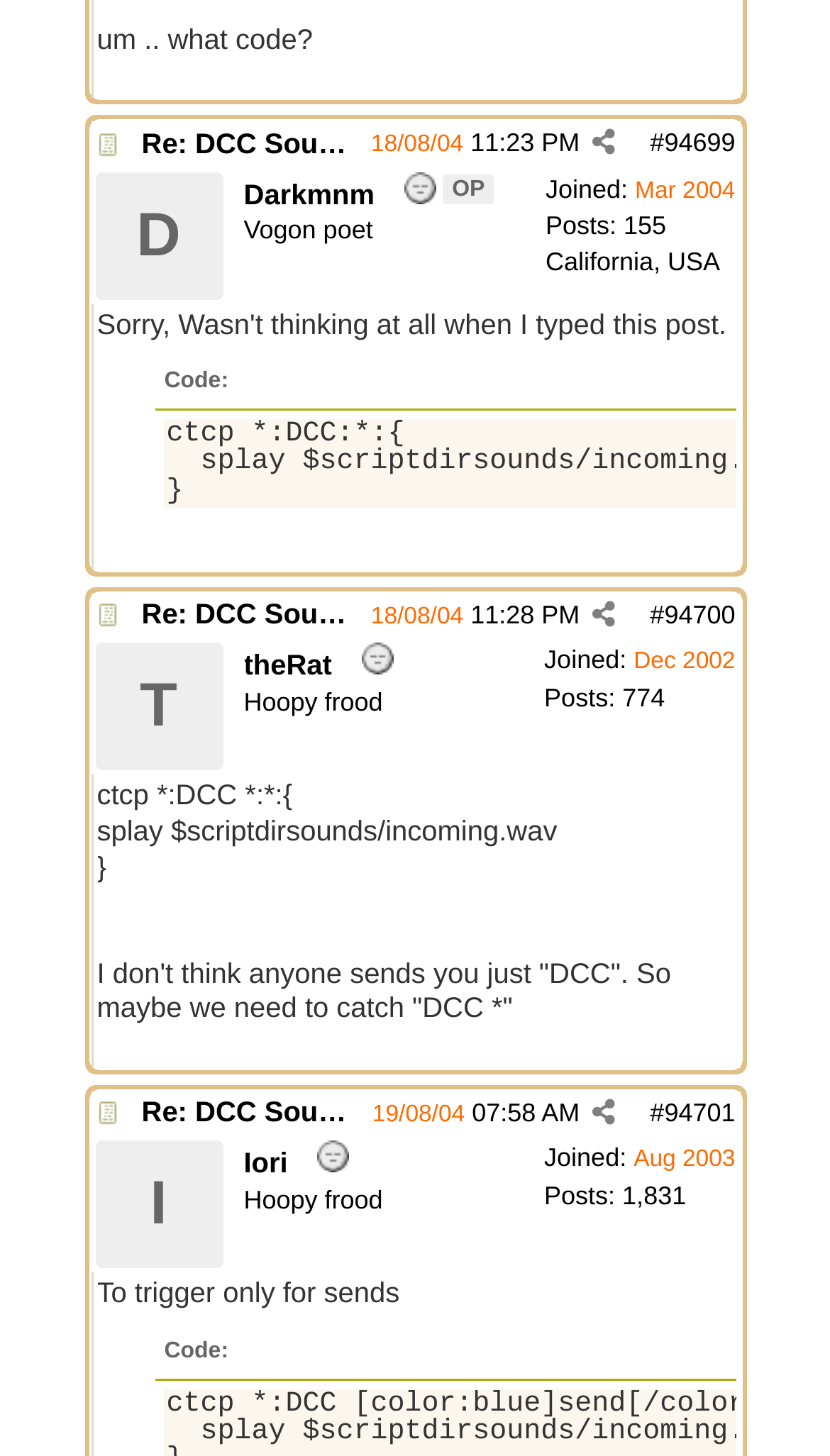Please identify the bounding box coordinates of the area I need to click to accomplish the following instruction: "Click on the link 'Re: DCC Sound Problem'".

[0.171, 0.087, 0.571, 0.109]